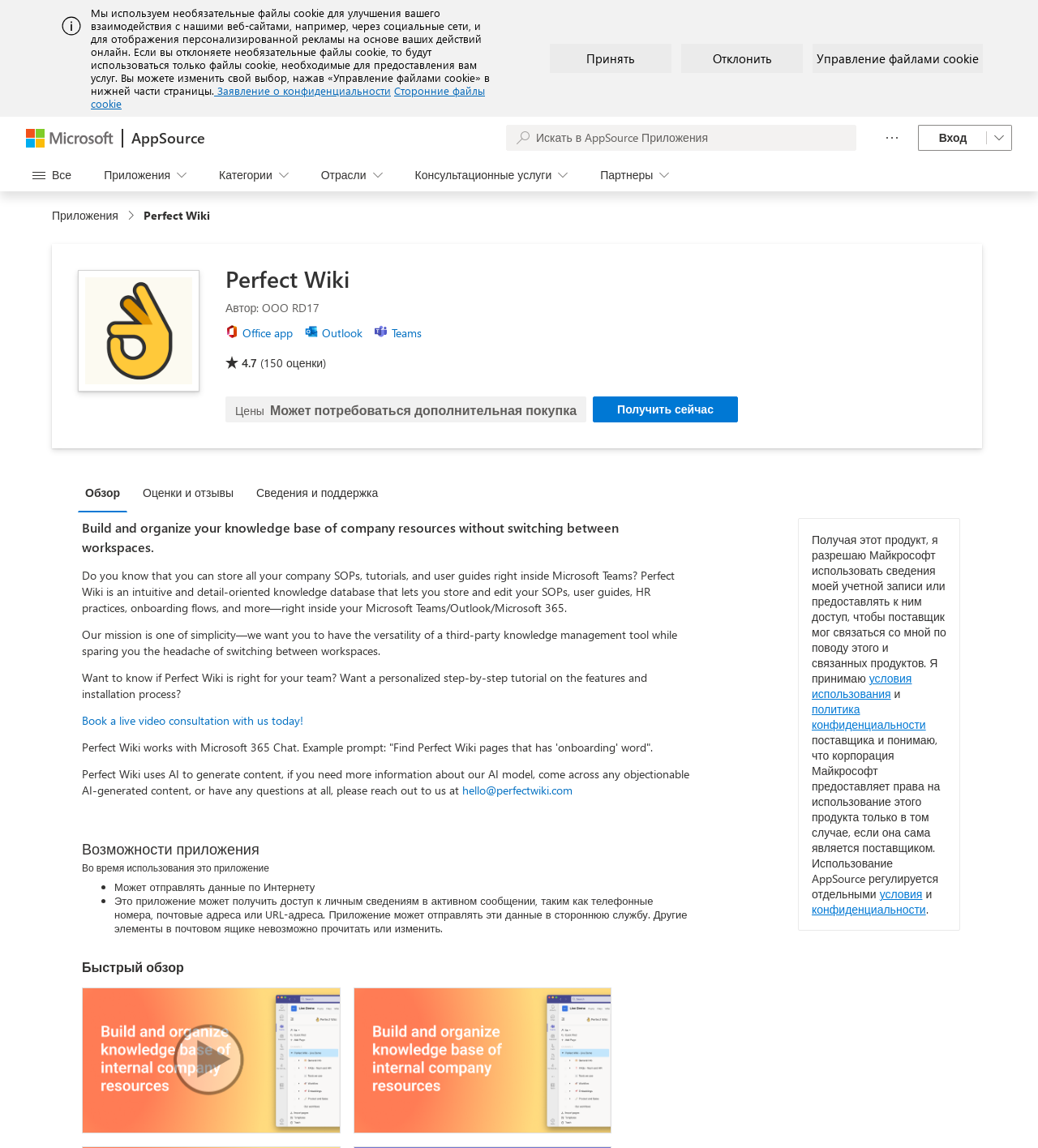Show the bounding box coordinates for the HTML element described as: "конфиденциальности".

[0.782, 0.785, 0.892, 0.799]